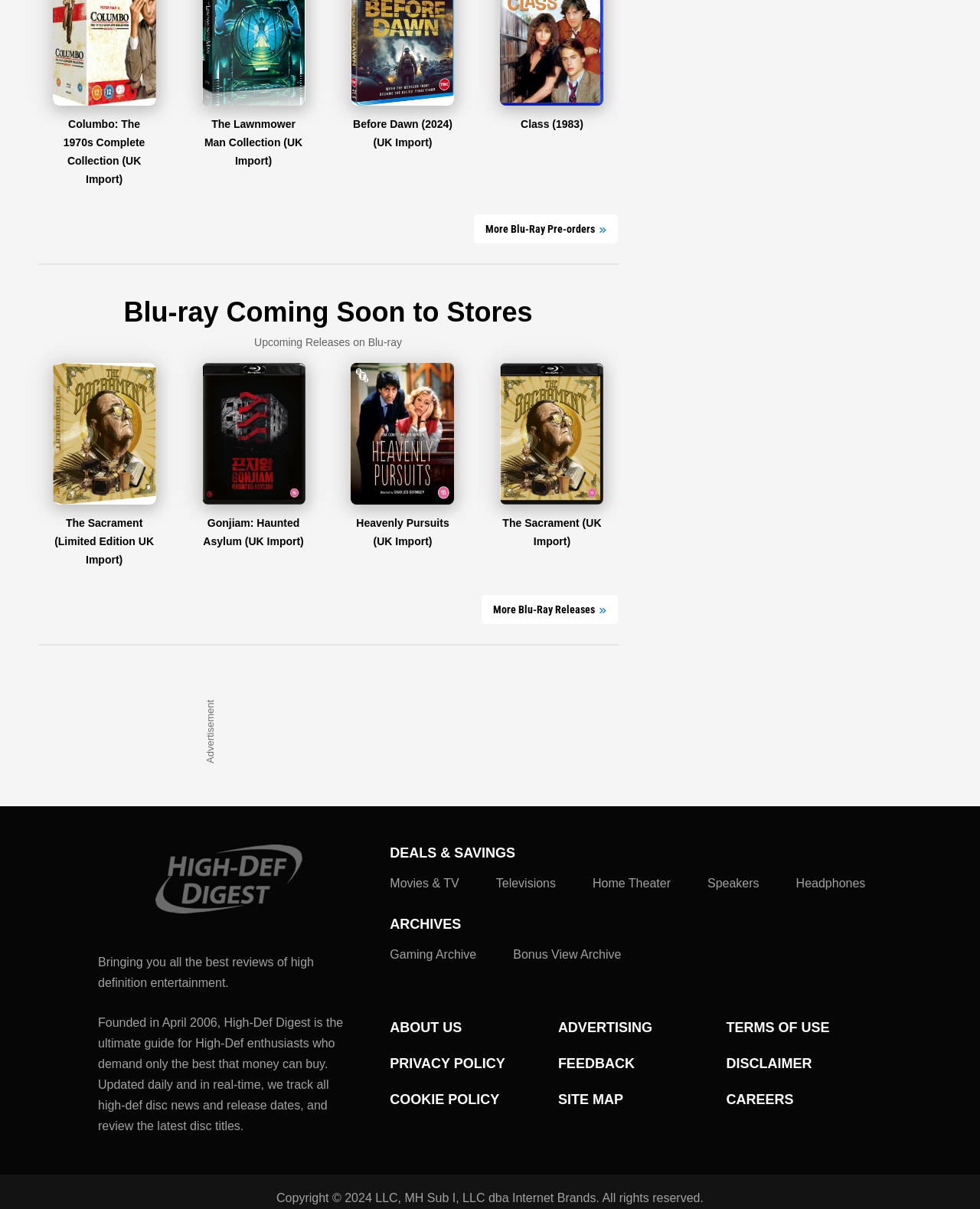Given the description of a UI element: "Before Dawn (2024) (UK Import)", identify the bounding box coordinates of the matching element in the webpage screenshot.

[0.358, 0.025, 0.464, 0.123]